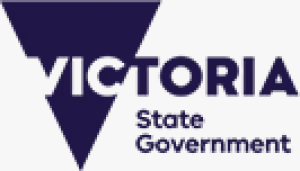Please provide a detailed answer to the question below by examining the image:
What color is the word 'VICTORIA'?

According to the caption, the word 'VICTORIA' appears in large, white letters inside the triangular shape, indicating that the color of the word 'VICTORIA' is white.